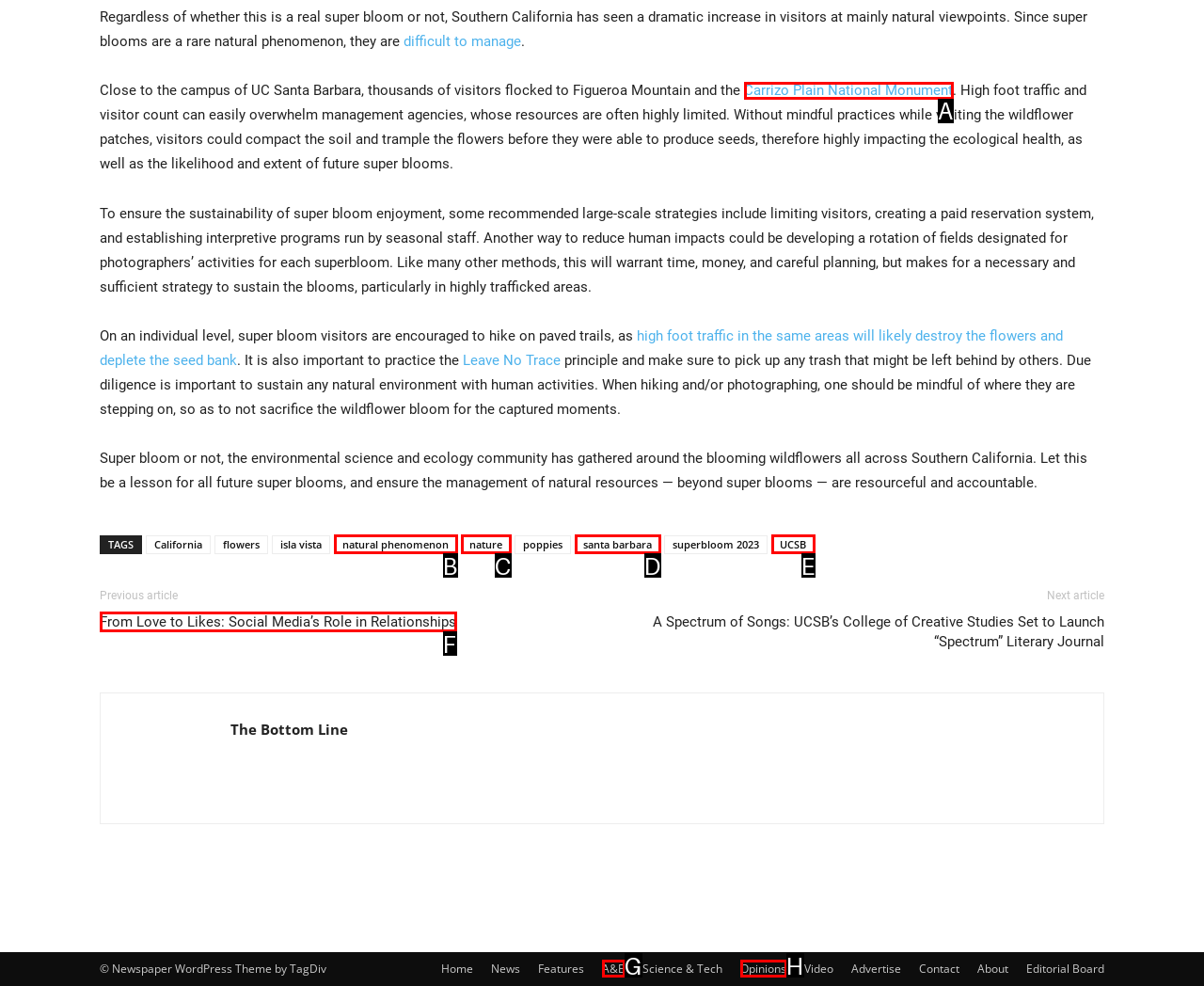Select the HTML element that corresponds to the description: Carrizo Plain National Monument
Reply with the letter of the correct option from the given choices.

A